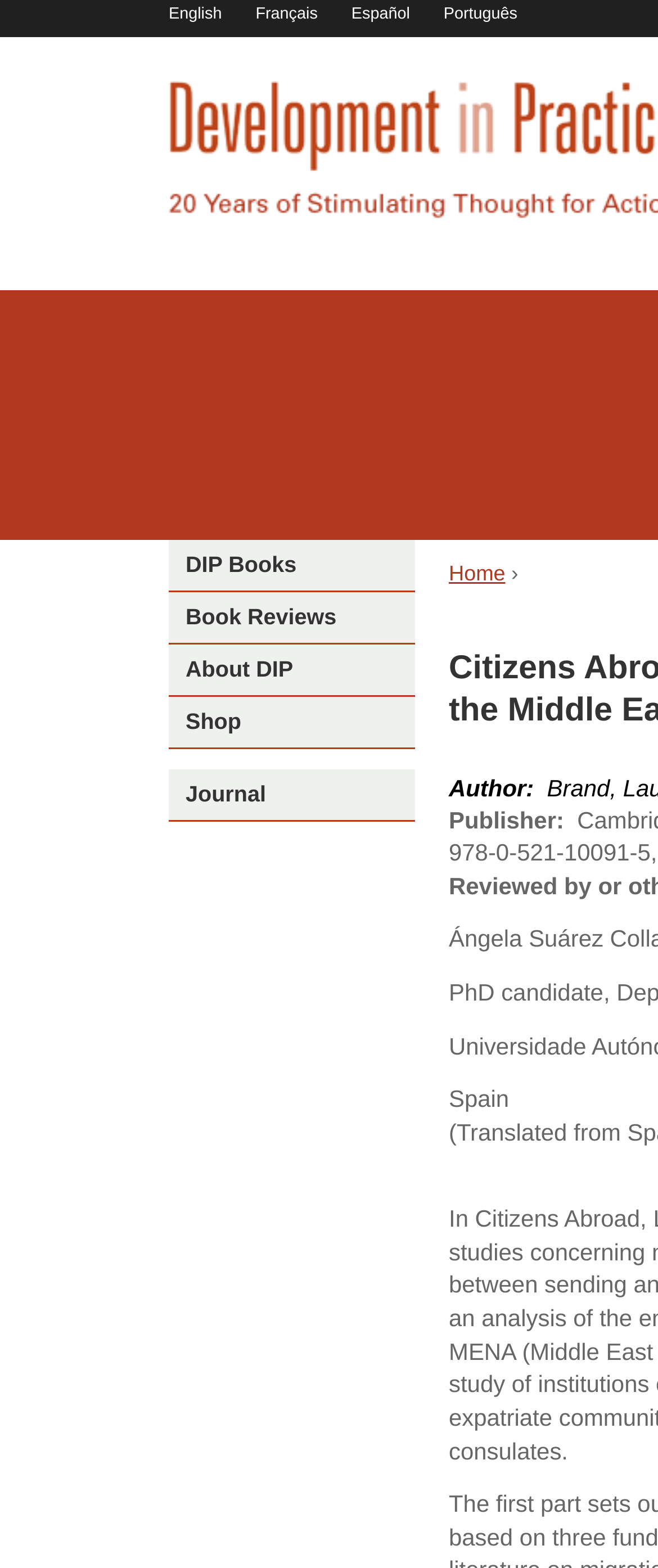How many main navigation links are there?
Kindly give a detailed and elaborate answer to the question.

I counted the number of main navigation links on the left side of the page, which are Home, DIP Books, Book Reviews, About DIP, Shop, and Journal, and found that there are 6 main navigation links.